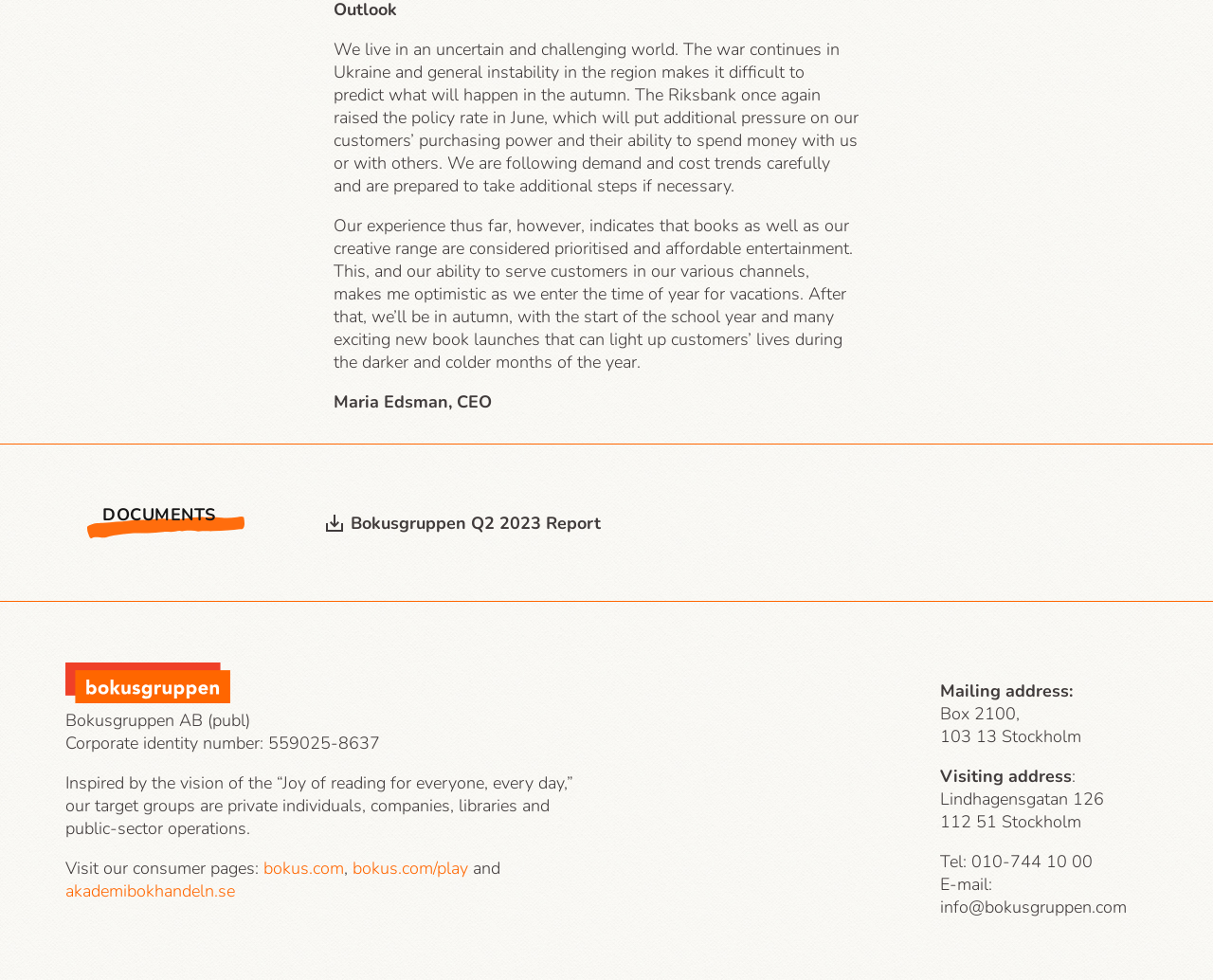Identify the bounding box of the HTML element described here: "bokus.com/play". Provide the coordinates as four float numbers between 0 and 1: [left, top, right, bottom].

[0.291, 0.874, 0.386, 0.897]